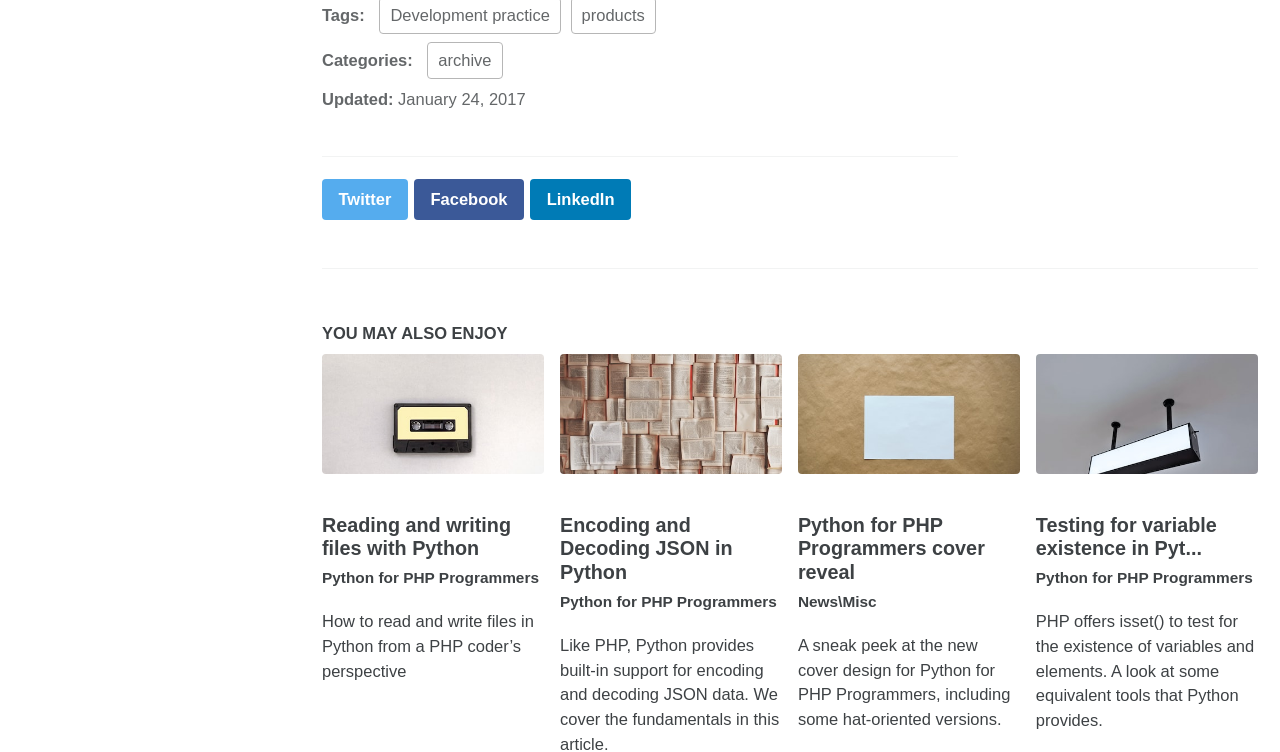Locate the coordinates of the bounding box for the clickable region that fulfills this instruction: "Click 'Share via e-mail'".

None